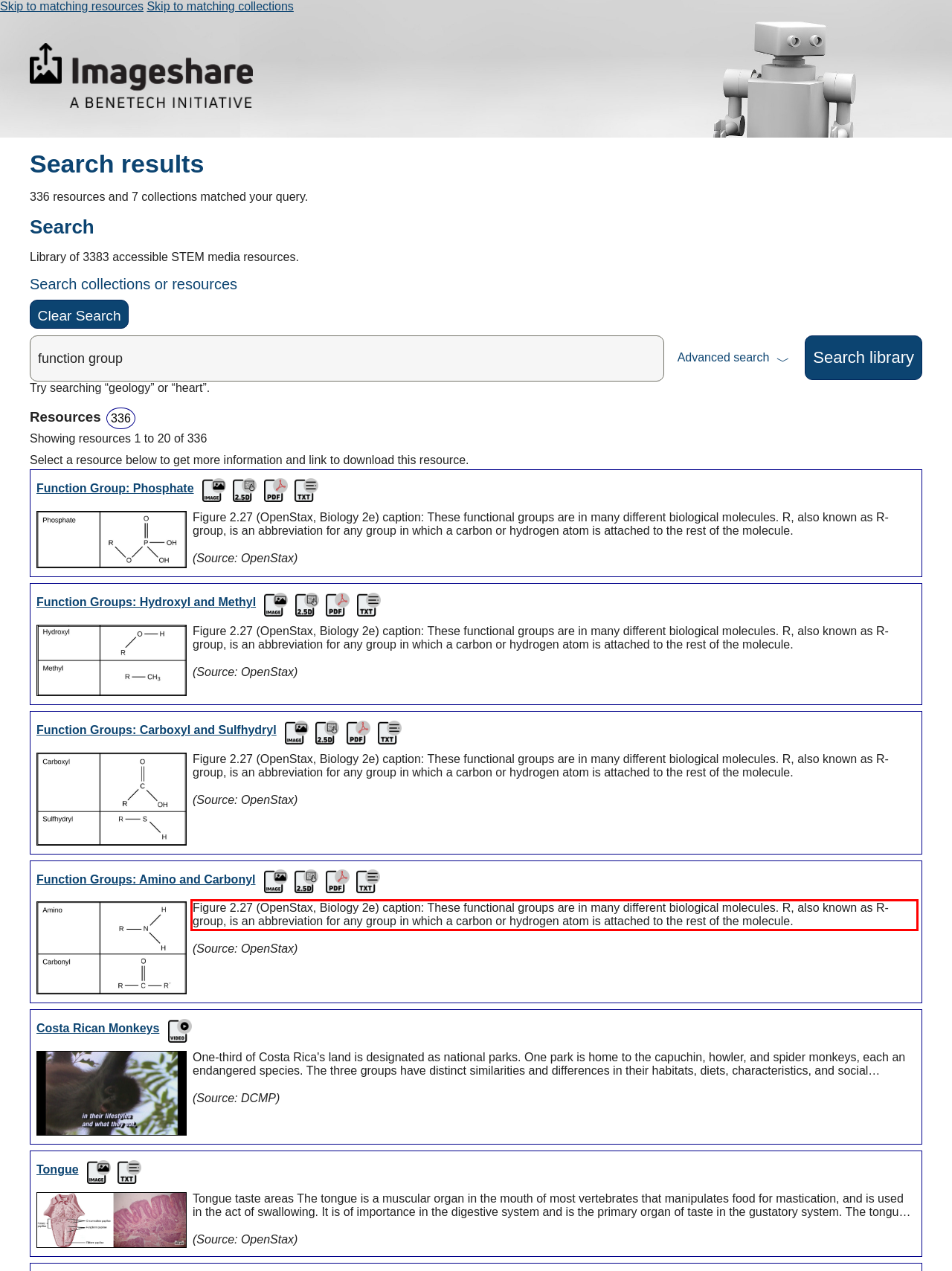Examine the screenshot of the webpage, locate the red bounding box, and generate the text contained within it.

Figure 2.27 (OpenStax, Biology 2e) caption: These functional groups are in many different biological molecules. R, also known as R-group, is an abbreviation for any group in which a carbon or hydrogen atom is attached to the rest of the molecule.